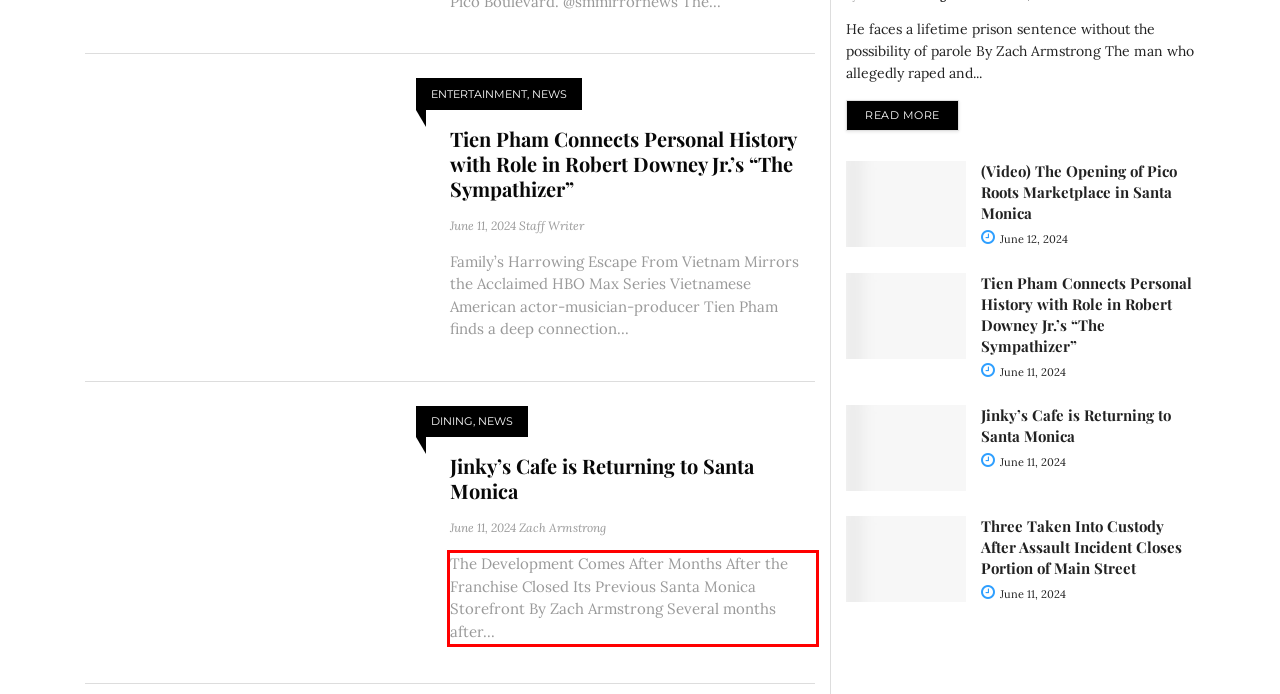Examine the webpage screenshot and use OCR to obtain the text inside the red bounding box.

The Development Comes After Months After the Franchise Closed Its Previous Santa Monica Storefront By Zach Armstrong Several months after...